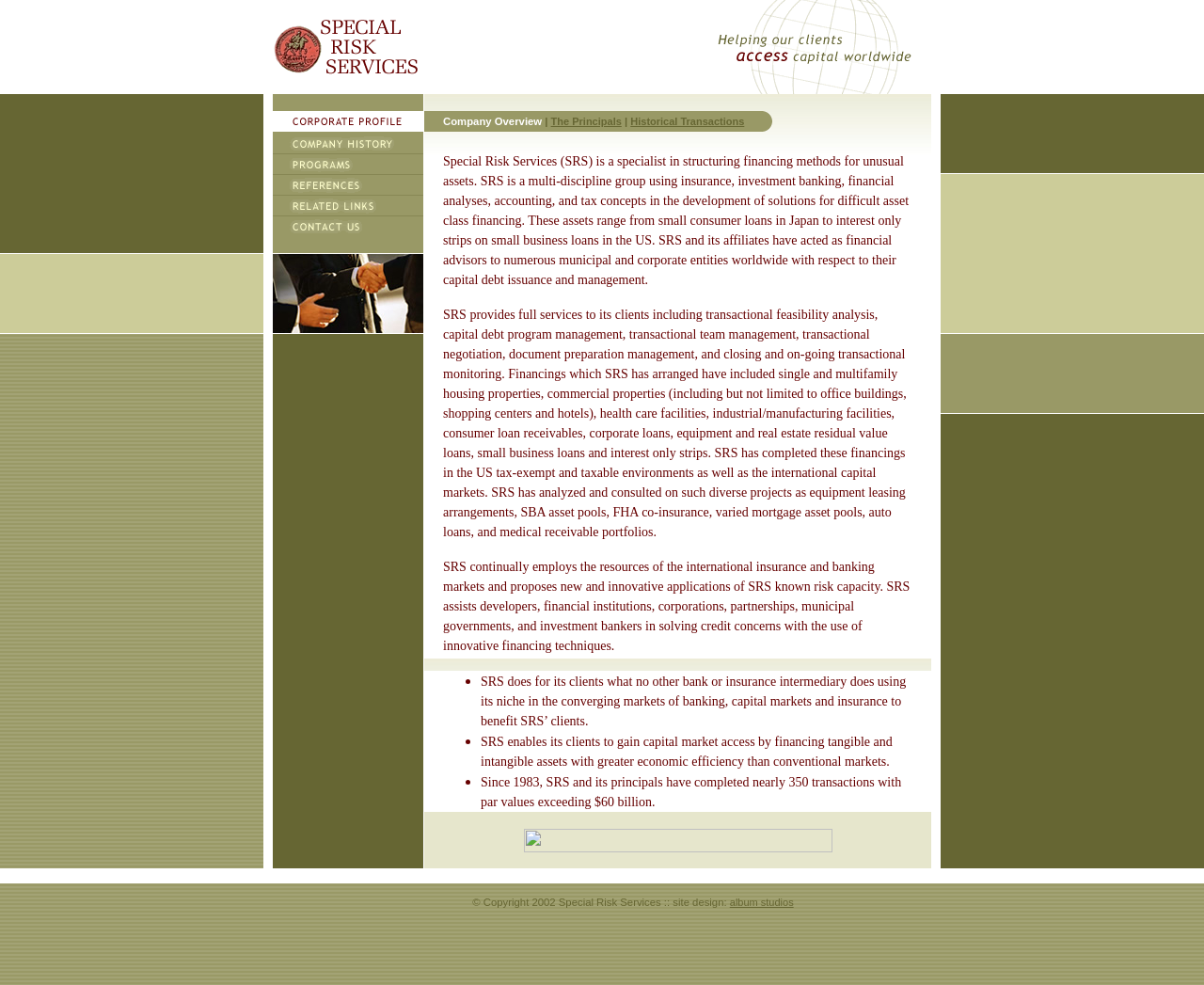What services does SRS provide to its clients?
Analyze the screenshot and provide a detailed answer to the question.

According to the webpage, SRS provides full services to its clients, including transactional feasibility analysis, capital debt program management, transactional team management, transactional negotiation, document preparation management, and closing and on-going transactional monitoring.